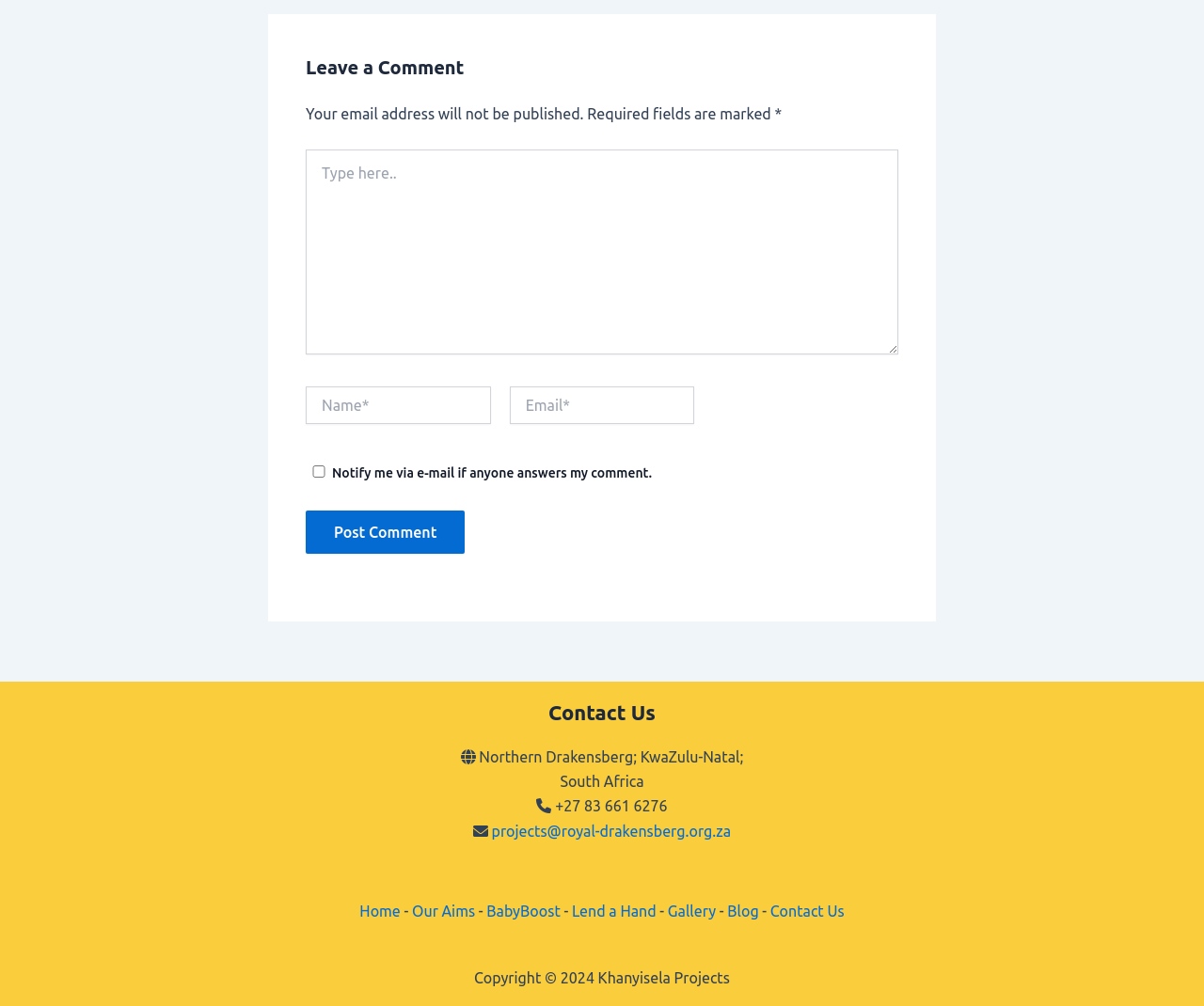Please identify the bounding box coordinates of the clickable element to fulfill the following instruction: "Contact Us". The coordinates should be four float numbers between 0 and 1, i.e., [left, top, right, bottom].

[0.357, 0.696, 0.643, 0.721]